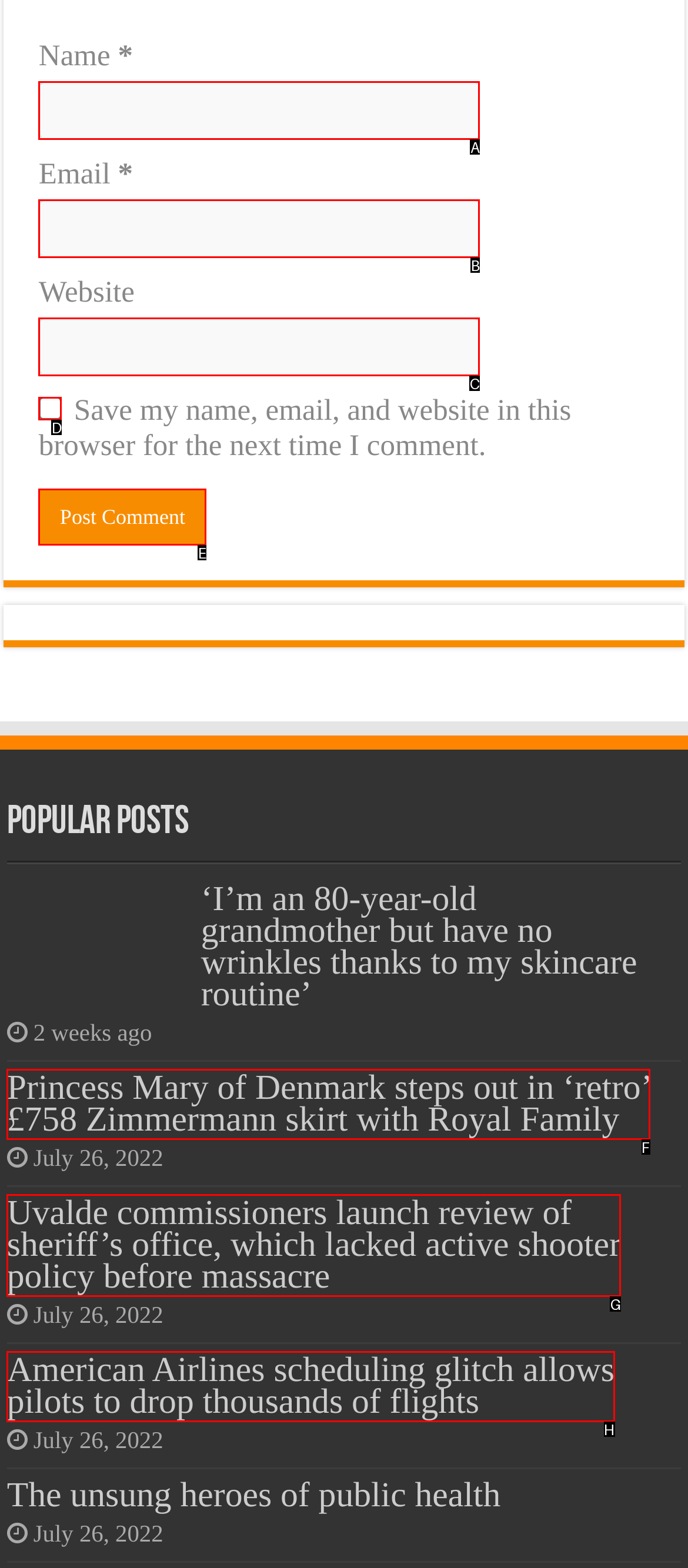Determine the HTML element that best matches this description: parent_node: Email * aria-describedby="email-notes" name="email" from the given choices. Respond with the corresponding letter.

B